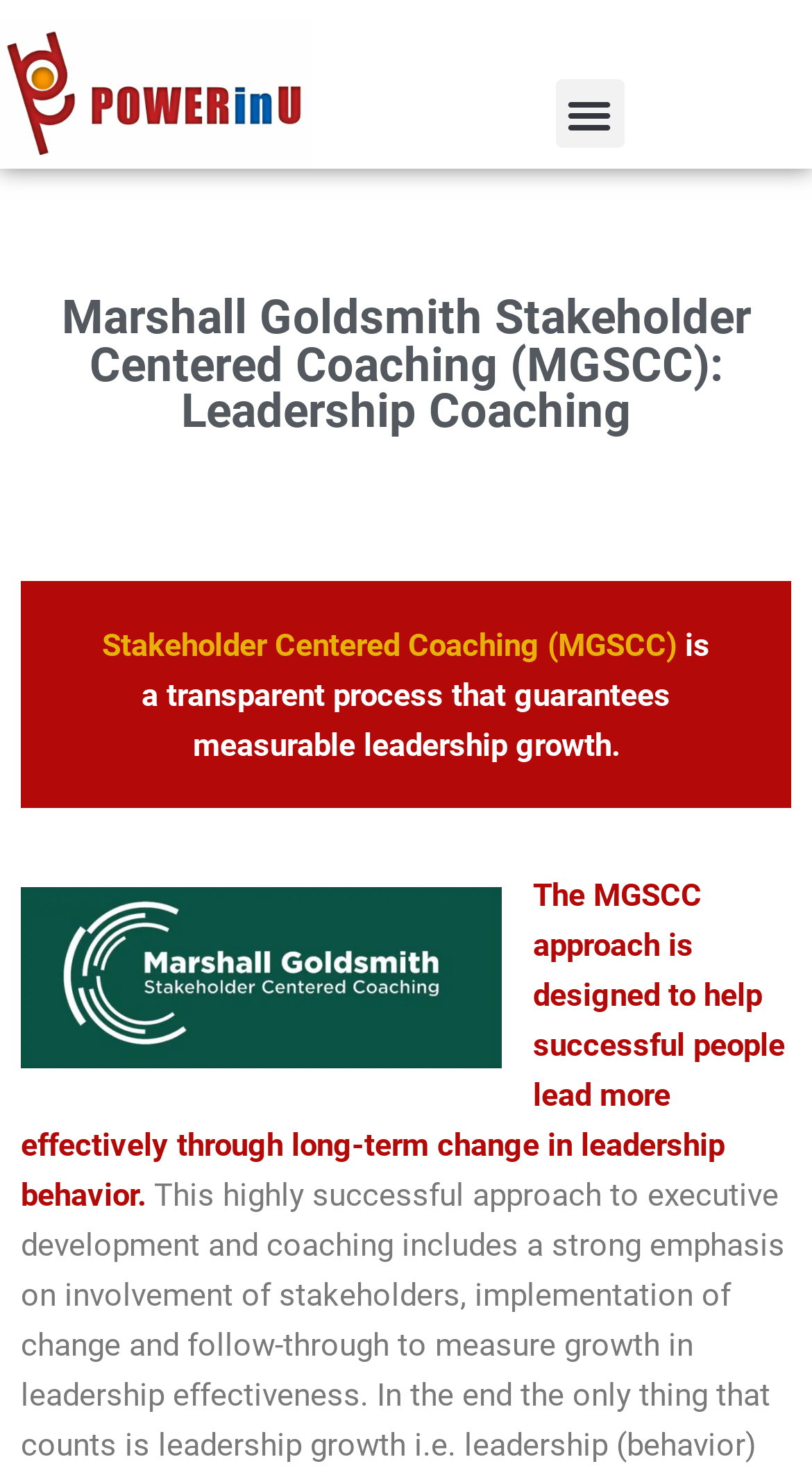Given the element description Menu, identify the bounding box coordinates for the UI element on the webpage screenshot. The format should be (top-left x, top-left y, bottom-right x, bottom-right y), with values between 0 and 1.

[0.683, 0.054, 0.768, 0.1]